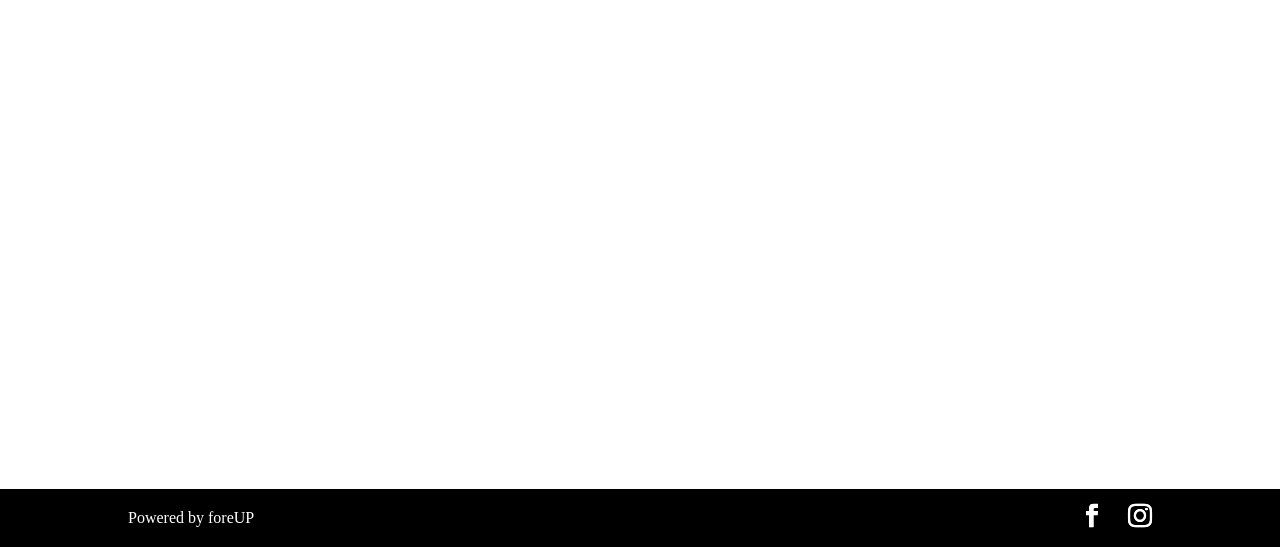What is the purpose of the links at the bottom right corner?
Using the visual information, answer the question in a single word or phrase.

Social media links